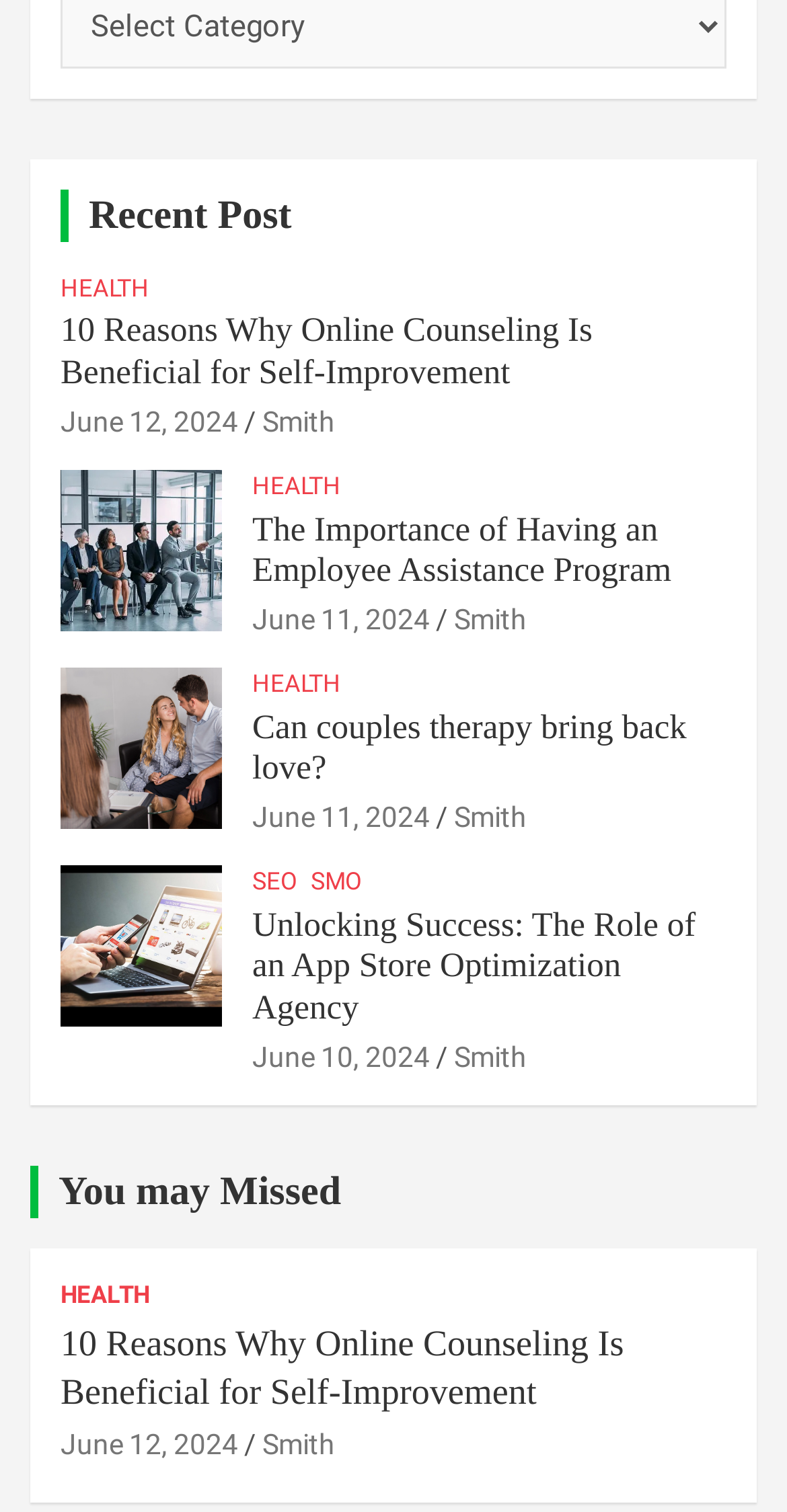Provide the bounding box coordinates of the area you need to click to execute the following instruction: "Go to Home".

None